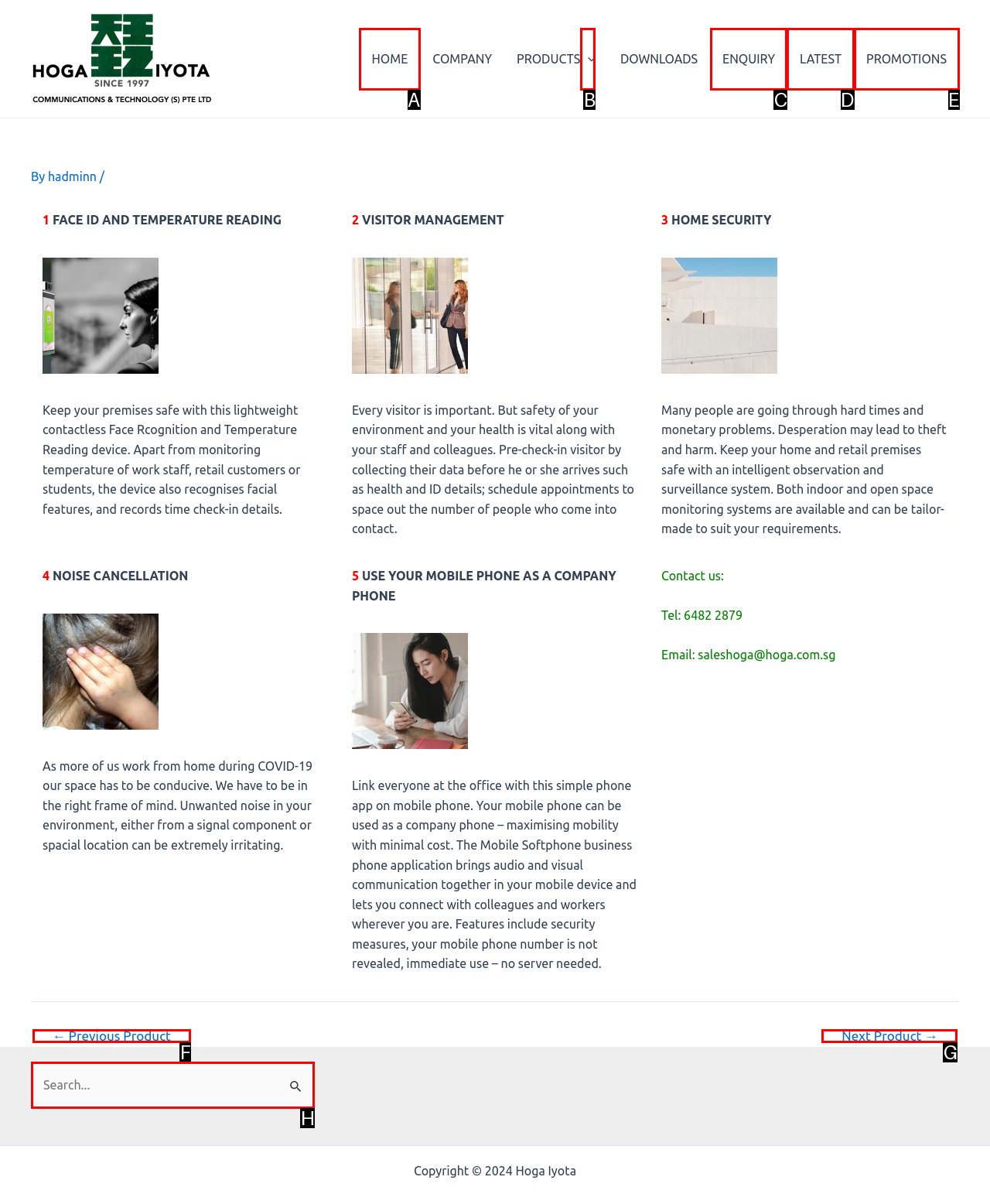Figure out which option to click to perform the following task: Click on the Next Product link
Provide the letter of the correct option in your response.

G